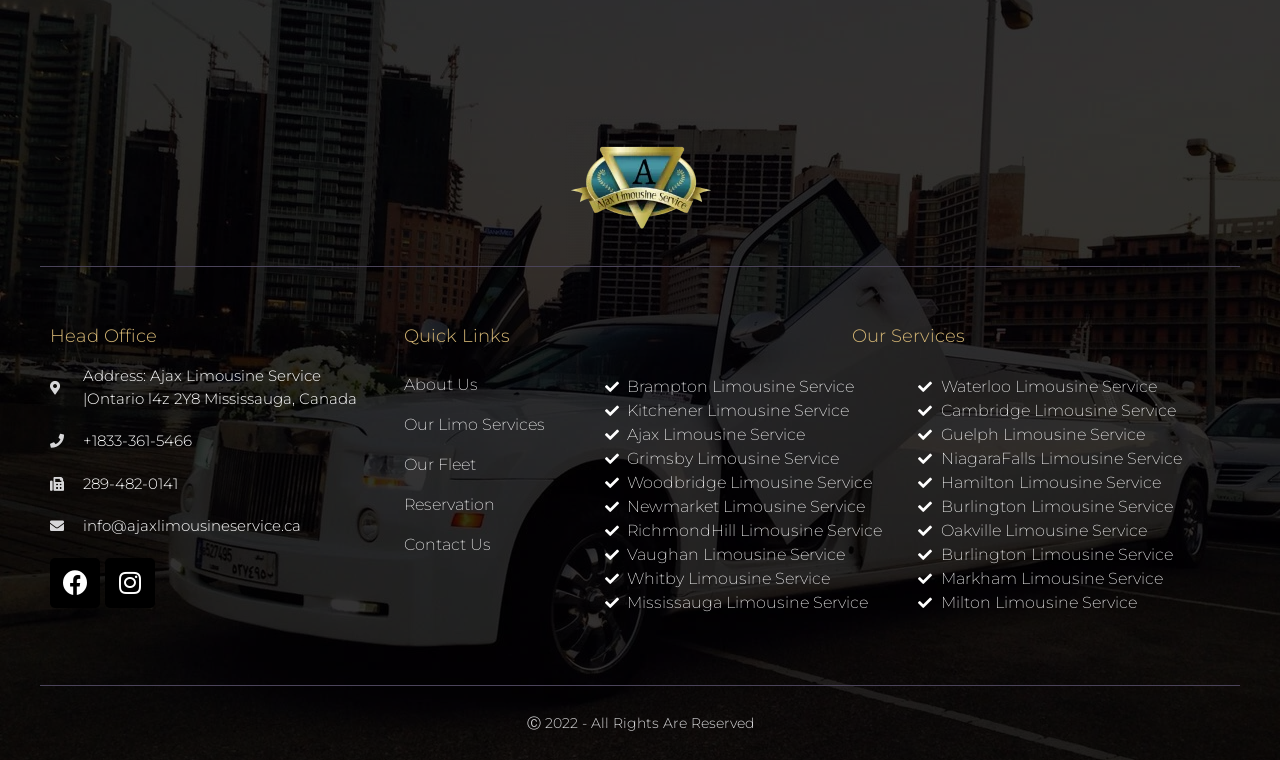Given the element description "Avatar" in the screenshot, predict the bounding box coordinates of that UI element.

None